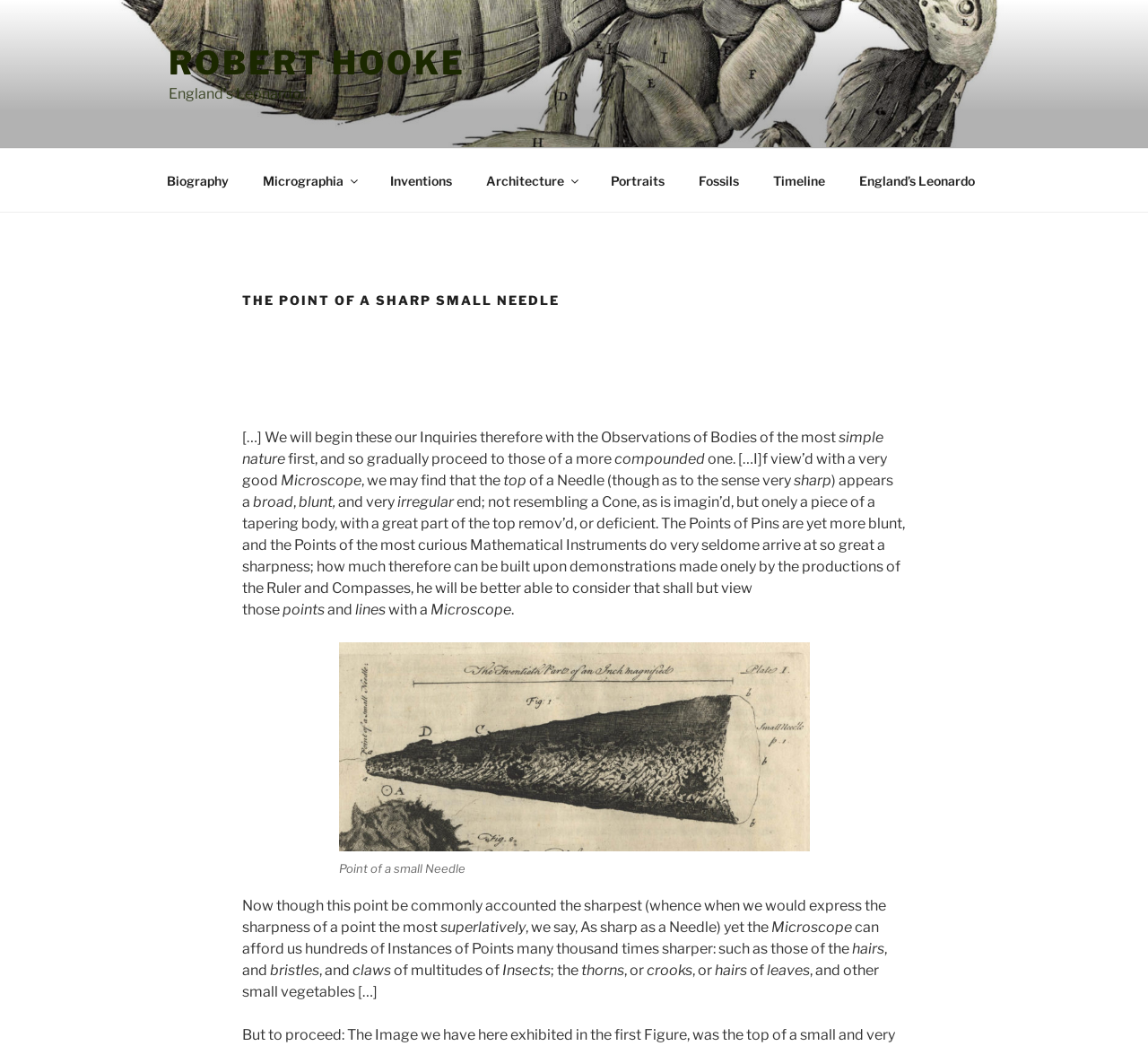Locate the bounding box coordinates of the clickable region to complete the following instruction: "Read the 'THE POINT OF A SHARP SMALL NEEDLE' heading."

[0.211, 0.279, 0.789, 0.296]